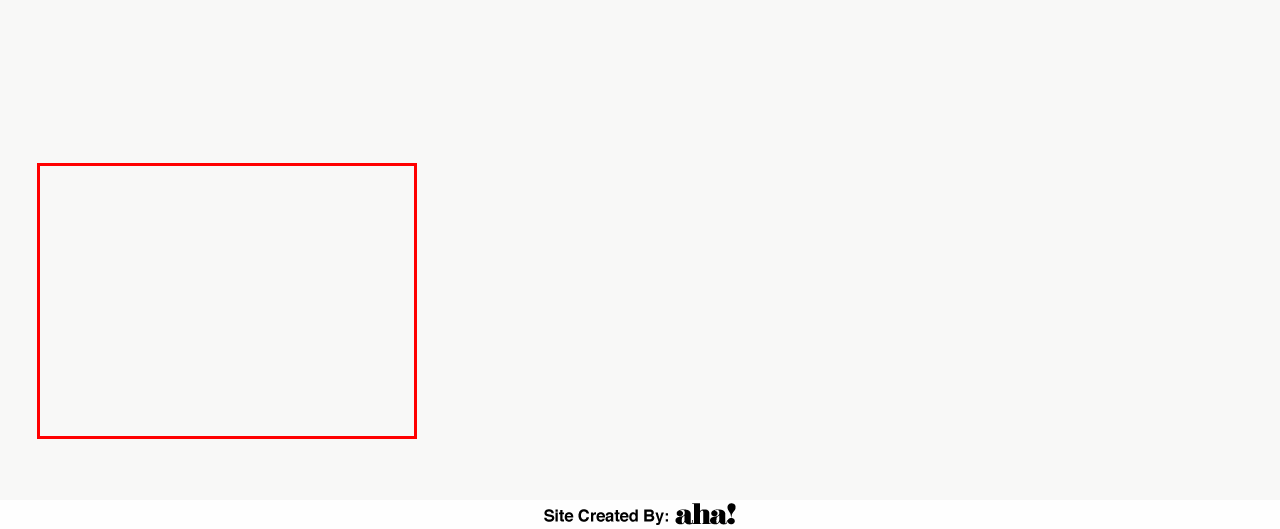Given a screenshot of a webpage, locate the red bounding box and extract the text it encloses.

Campaigns & Programs Child Passenger Safety In Memoriam Internal Affairs Chain of Command Recruitment Specialized Units Wanted Persons What to Expect When You are Stopped by One of Our Officers